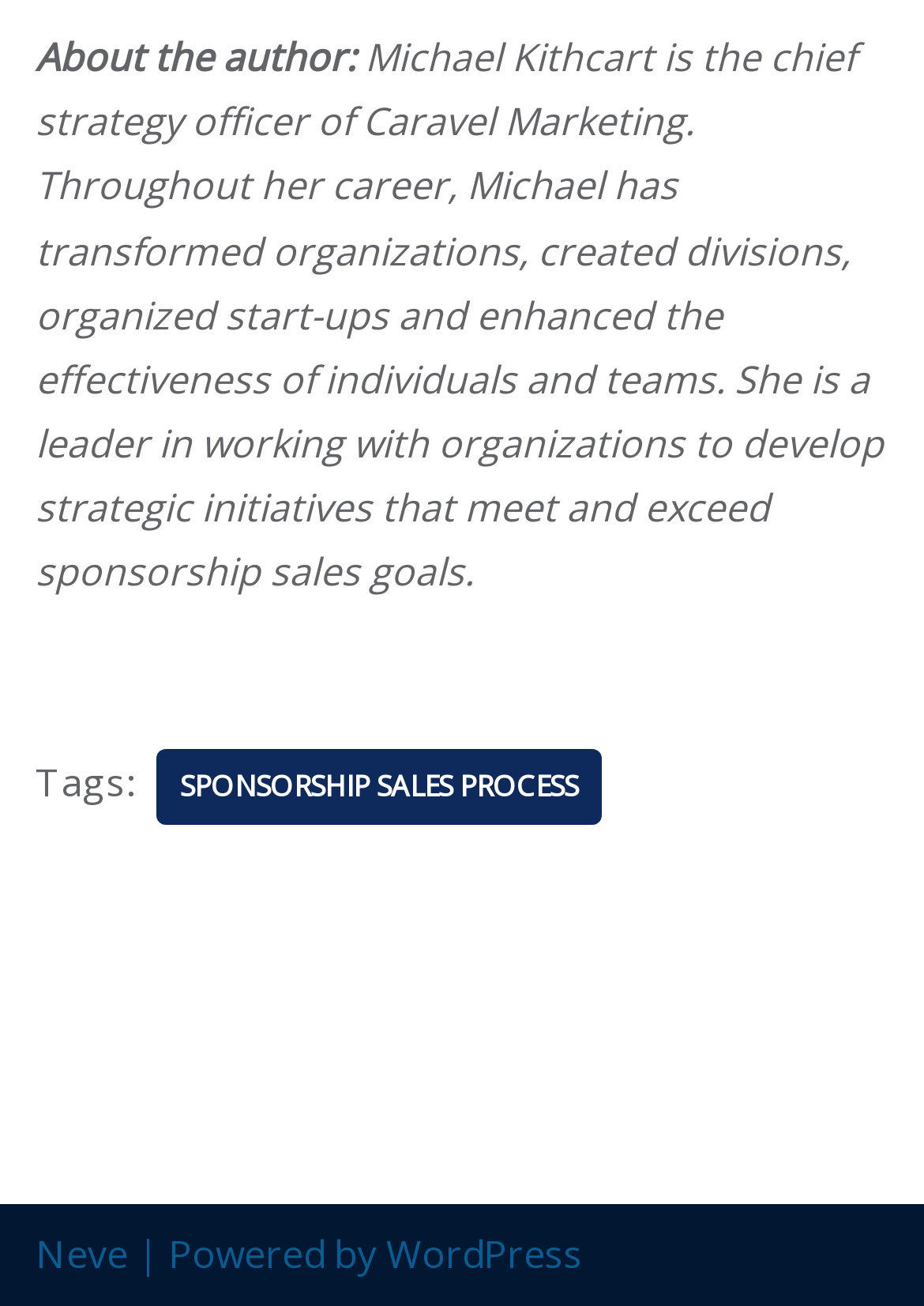Provide the bounding box coordinates of the UI element this sentence describes: "blog".

None